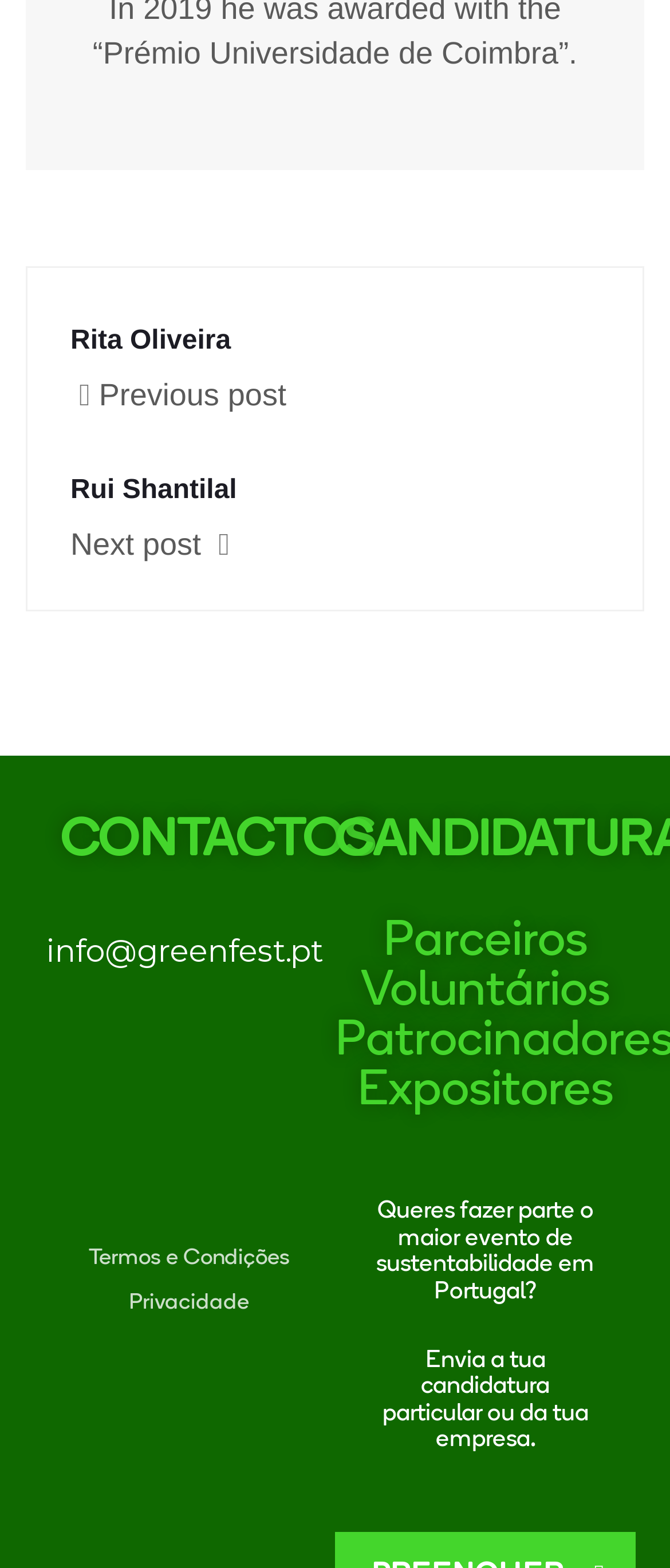What is the email address for contact?
Examine the screenshot and reply with a single word or phrase.

info@greenfest.pt